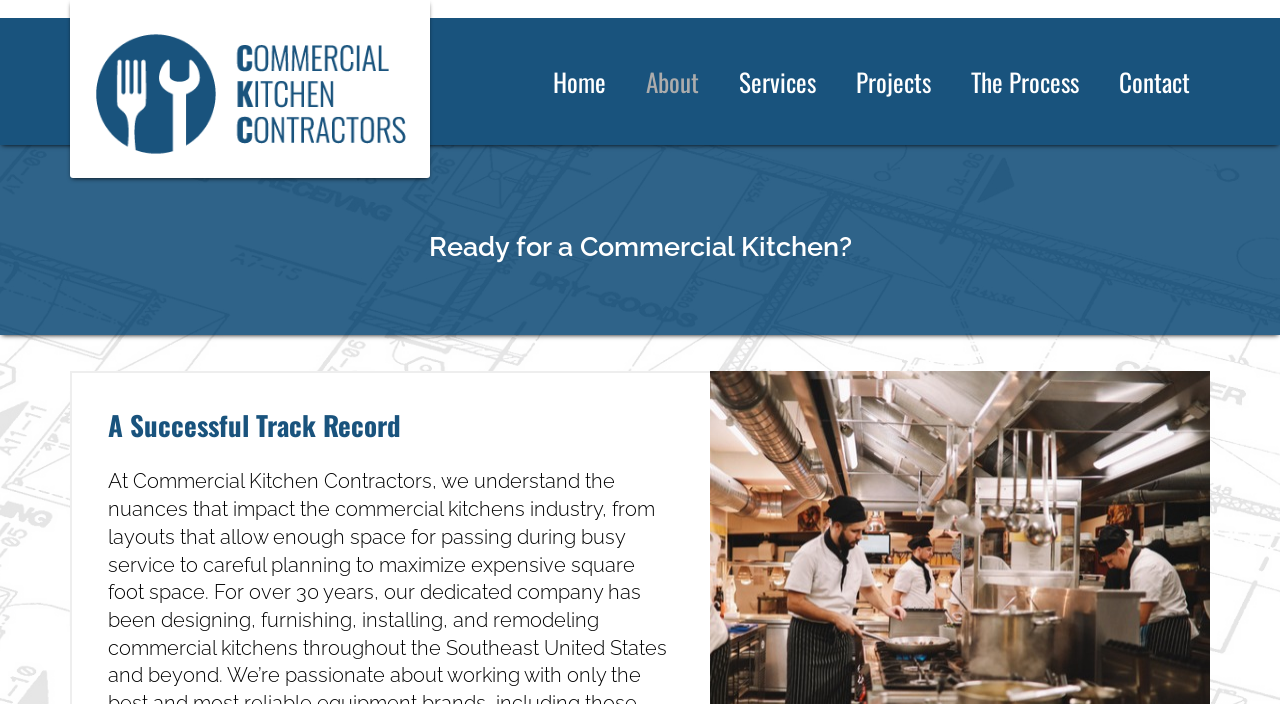How many navigation links are there?
Respond to the question with a single word or phrase according to the image.

7